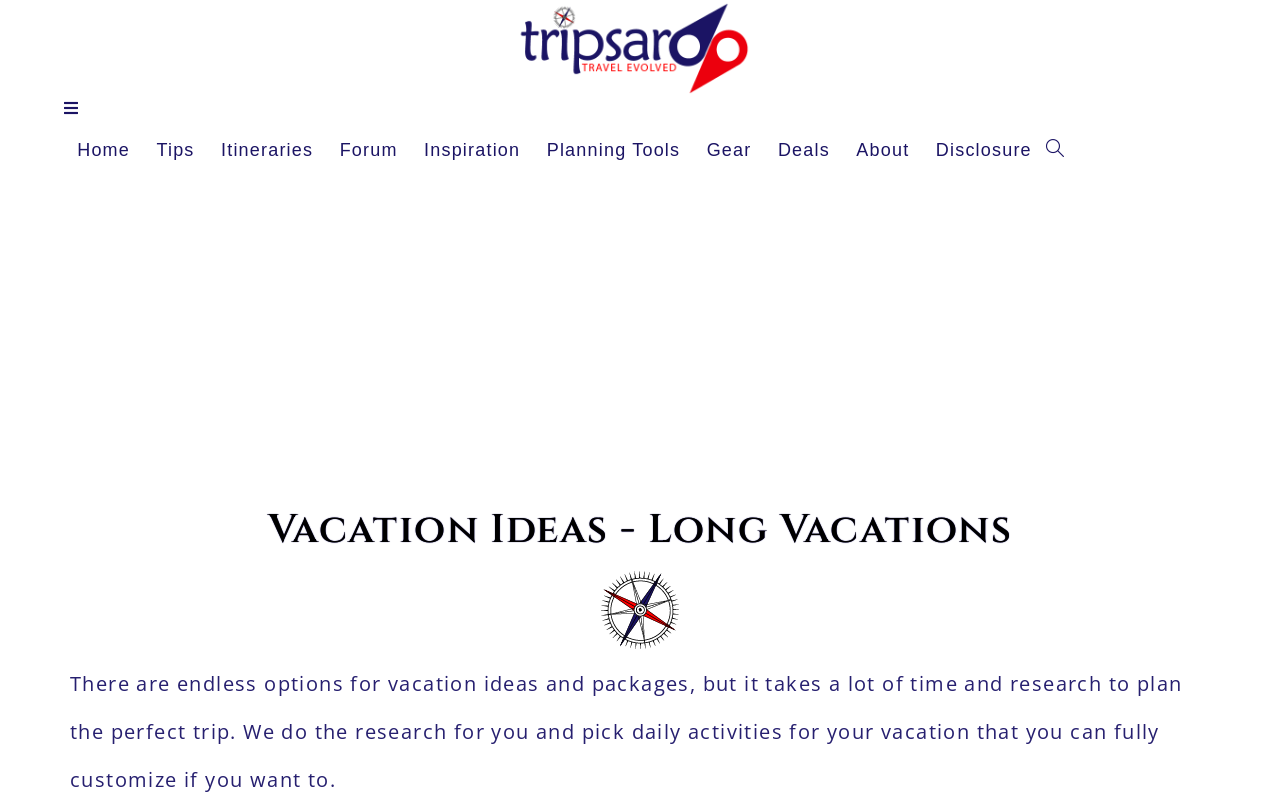Determine the bounding box coordinates of the clickable region to follow the instruction: "Click on the 'TripsaRoo Travel and Vacation' link".

[0.345, 0.047, 0.64, 0.068]